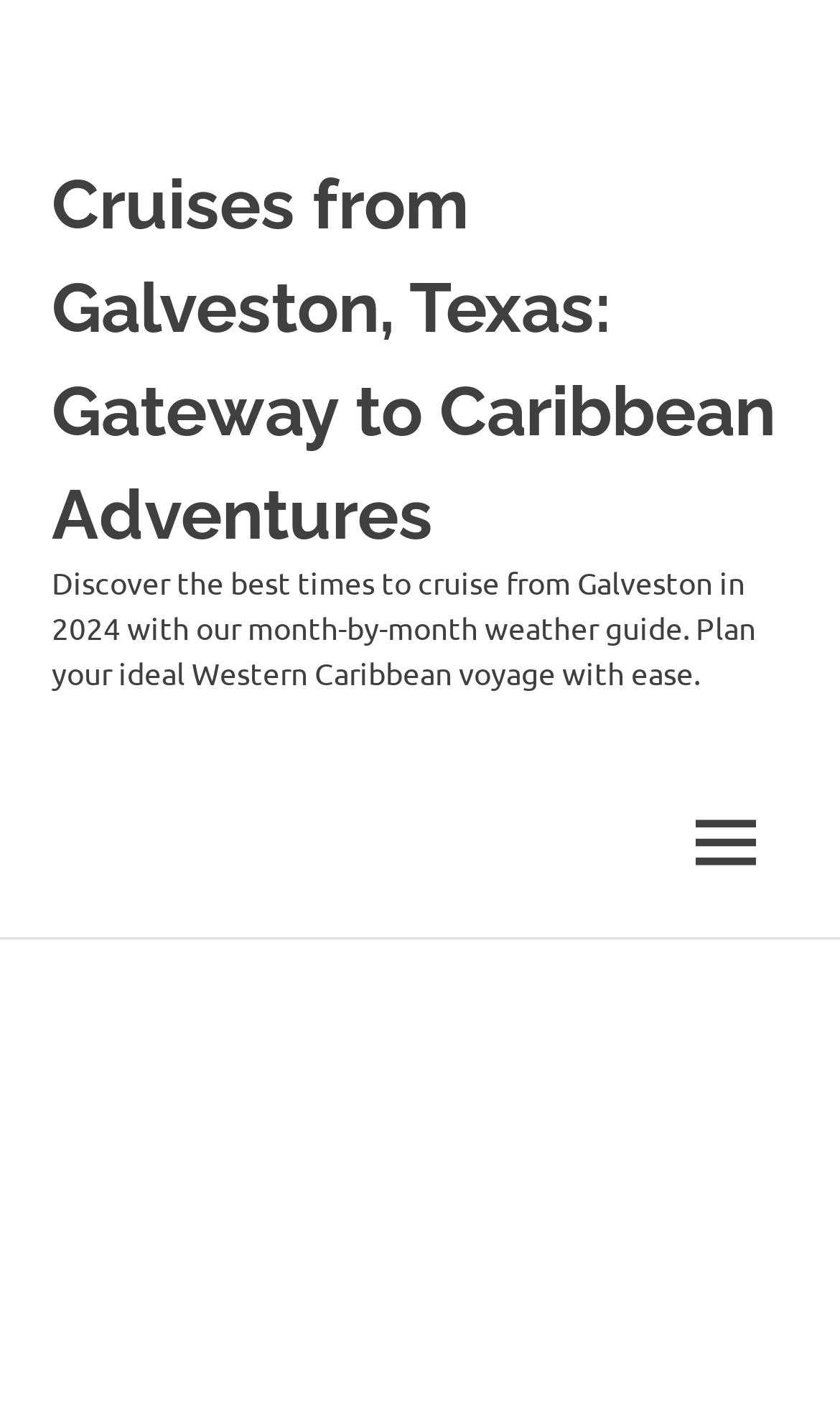Identify the webpage's primary heading and generate its text.

October in Galveston